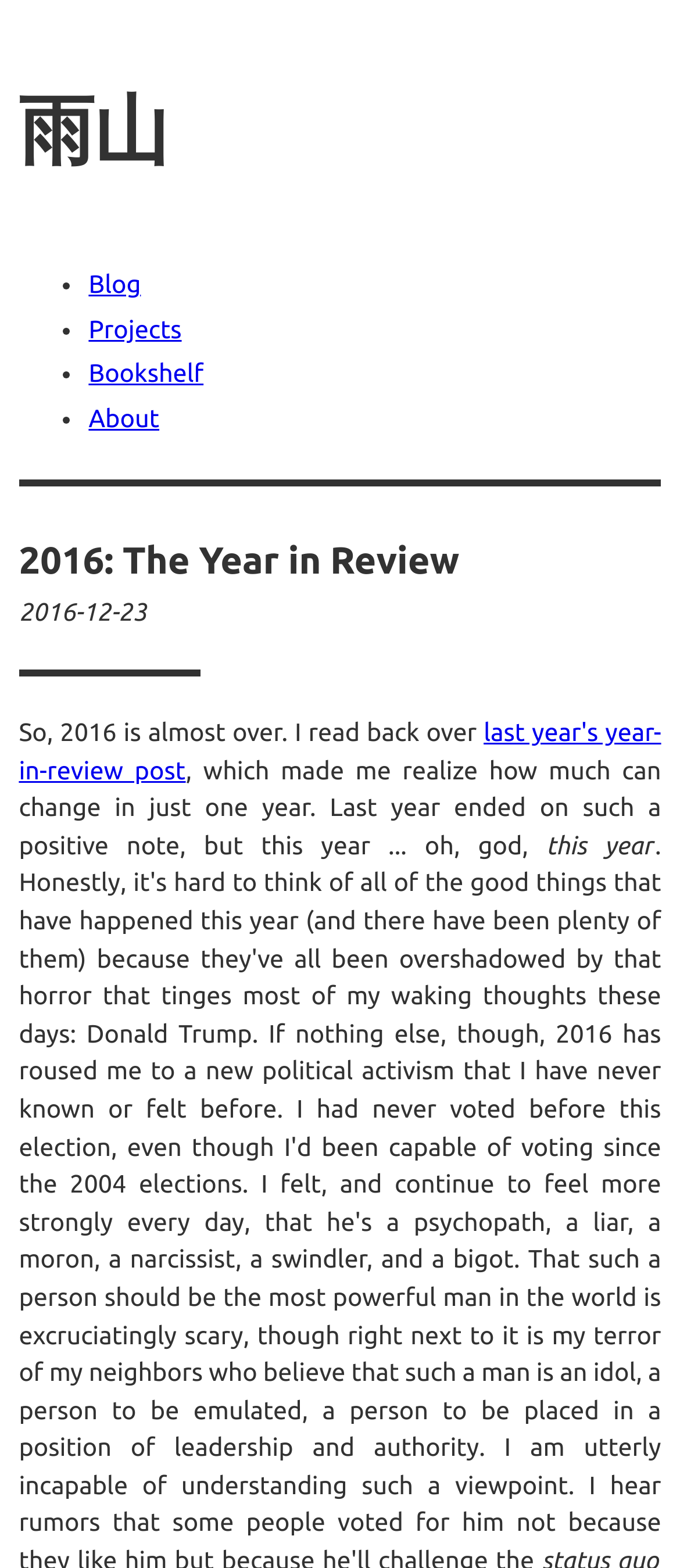What is the topic of the first article?
Examine the screenshot and reply with a single word or phrase.

2016: The Year in Review